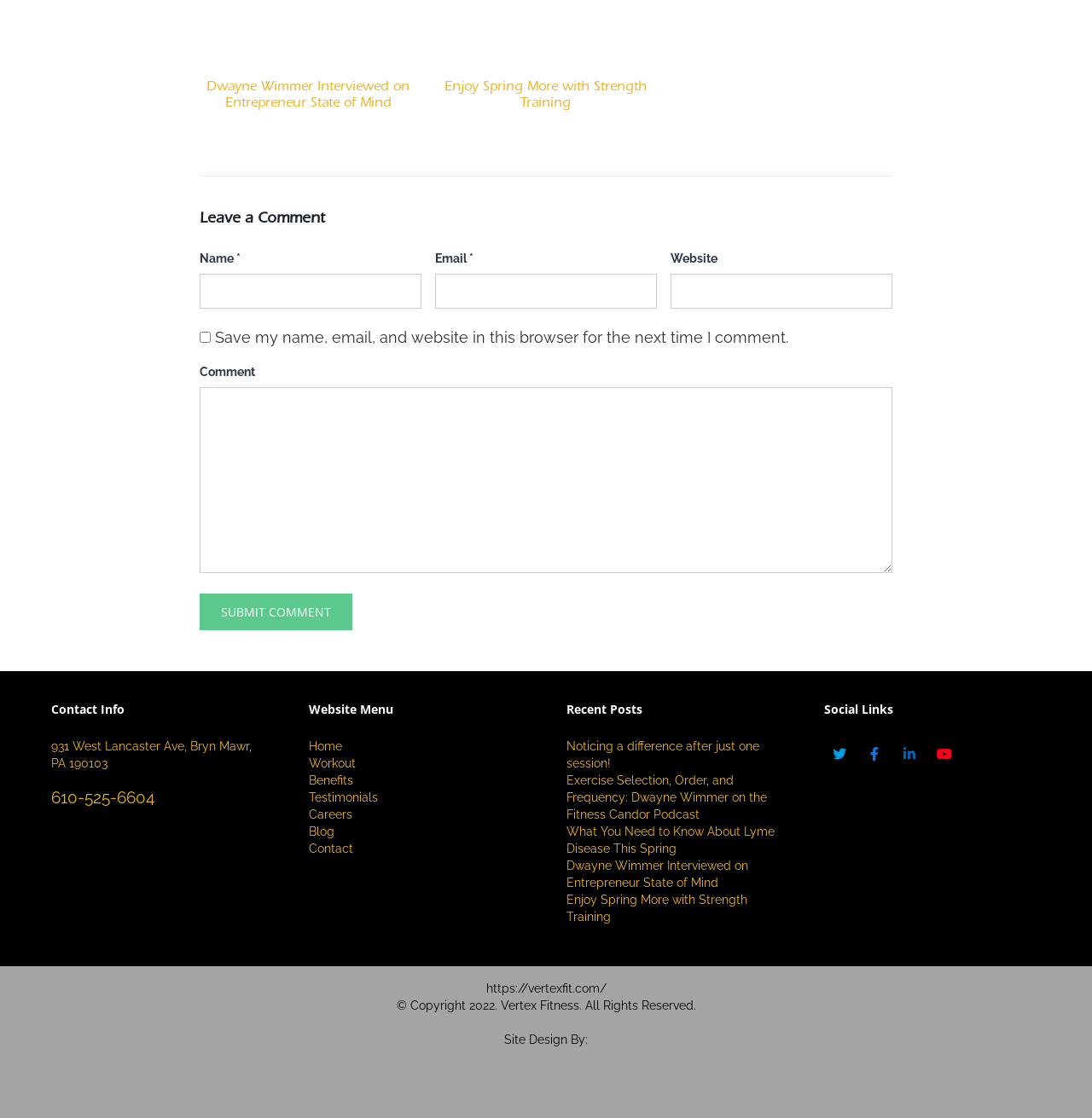Answer the question in a single word or phrase:
What is the phone number listed in the contact info?

610-525-6604